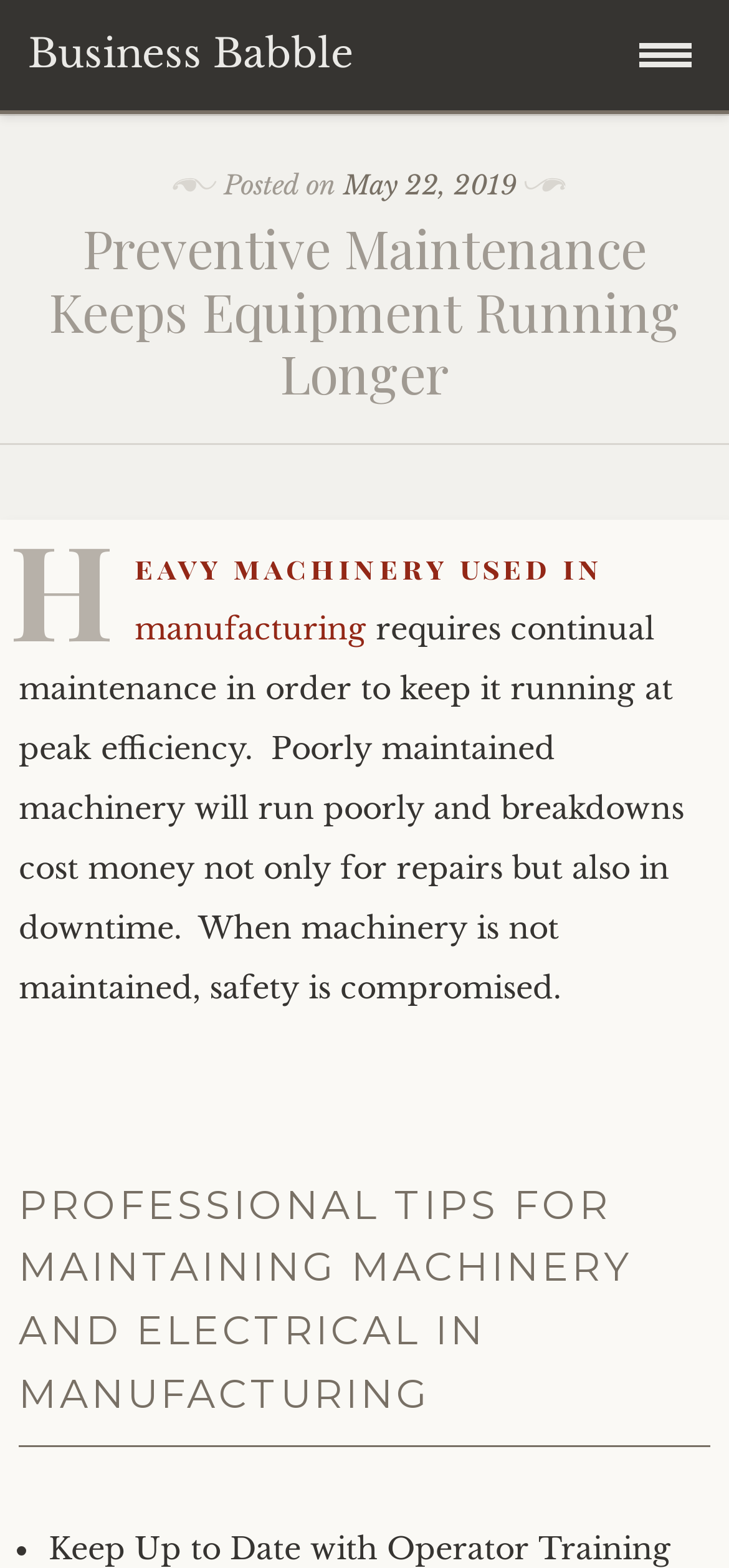Please find and give the text of the main heading on the webpage.

Preventive Maintenance Keeps Equipment Running Longer